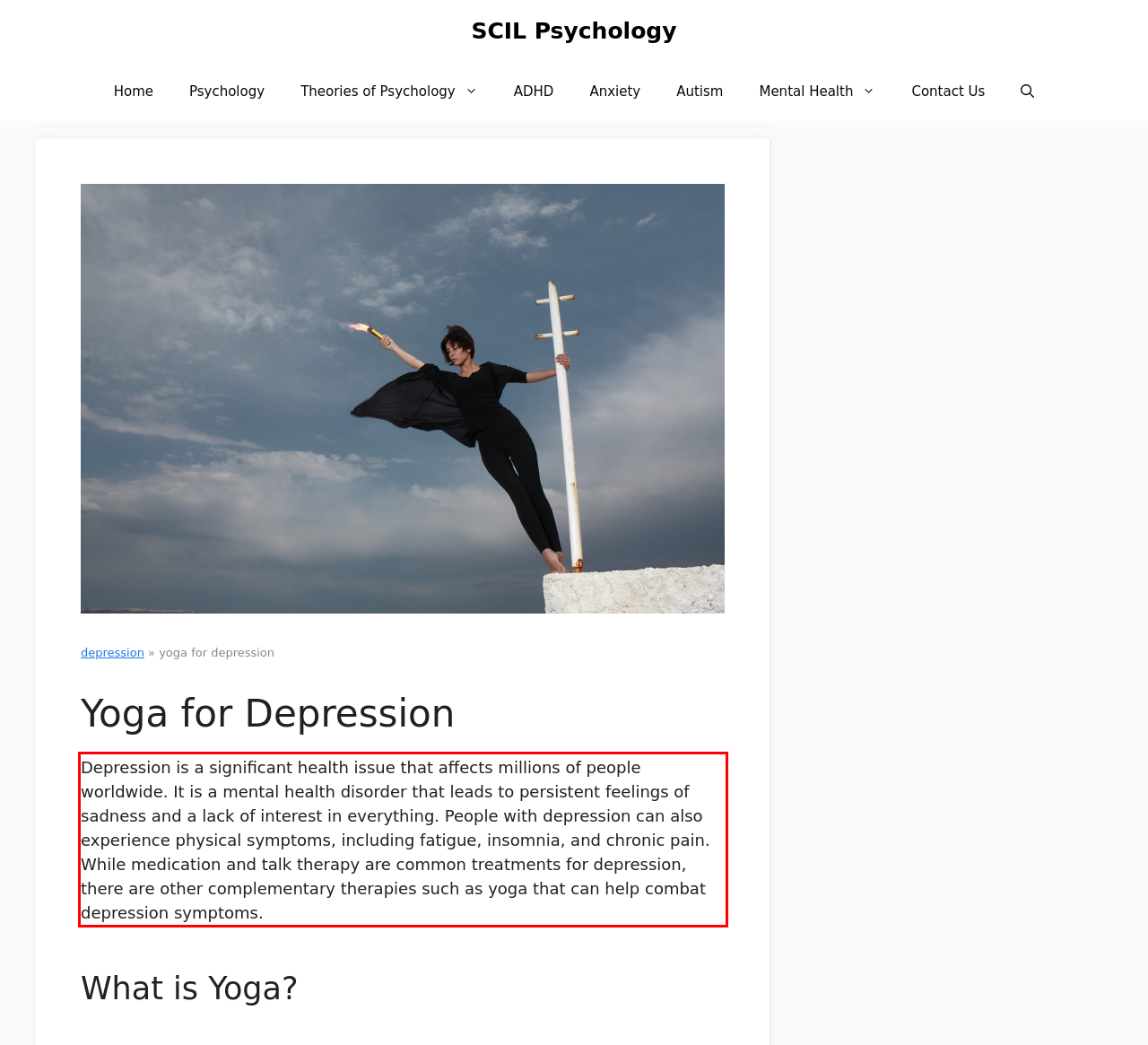You are provided with a screenshot of a webpage featuring a red rectangle bounding box. Extract the text content within this red bounding box using OCR.

Depression is a significant health issue that affects millions of people worldwide. It is a mental health disorder that leads to persistent feelings of sadness and a lack of interest in everything. People with depression can also experience physical symptoms, including fatigue, insomnia, and chronic pain. While medication and talk therapy are common treatments for depression, there are other complementary therapies such as yoga that can help combat depression symptoms.